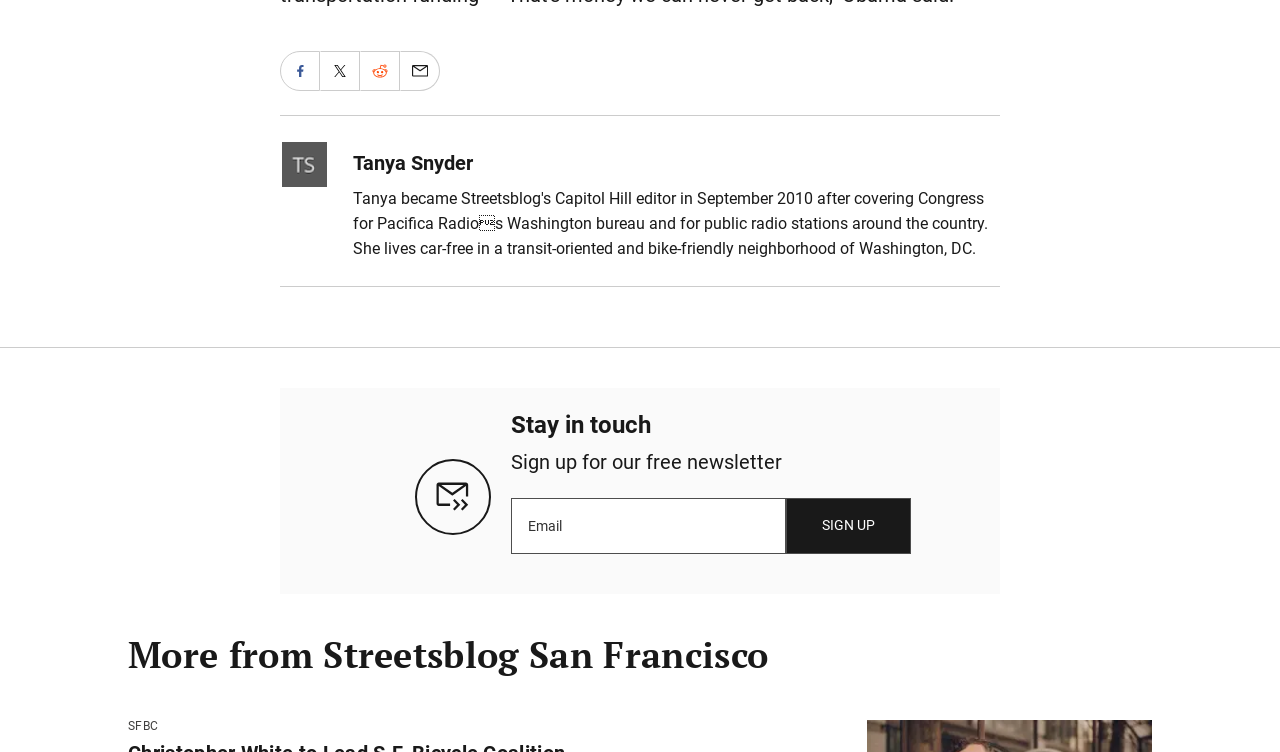Determine the bounding box coordinates of the element's region needed to click to follow the instruction: "Sign up for our free newsletter". Provide these coordinates as four float numbers between 0 and 1, formatted as [left, top, right, bottom].

[0.399, 0.599, 0.611, 0.631]